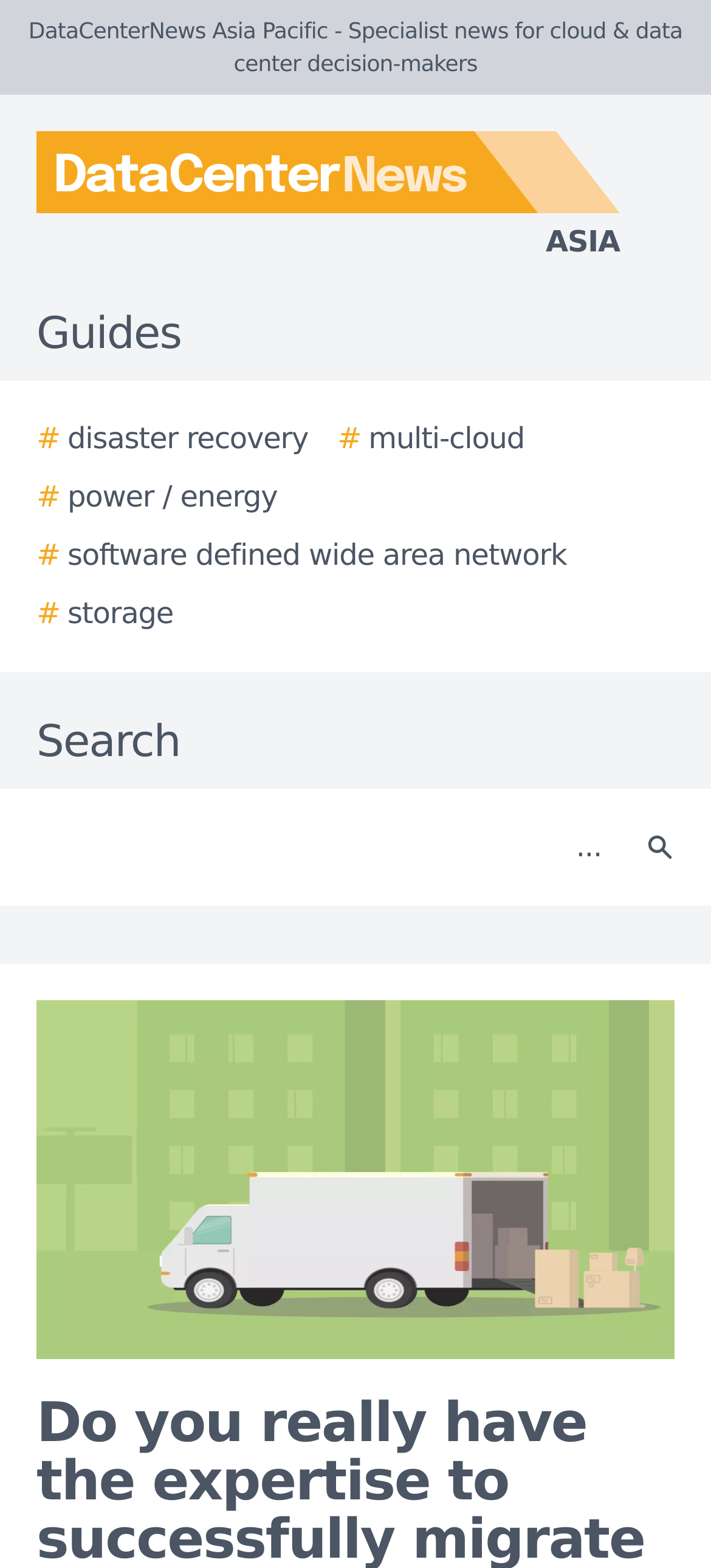Based on the image, provide a detailed and complete answer to the question: 
What is the name of the website?

I determined the name of the website by looking at the StaticText element with the text 'DataCenterNews Asia Pacific - Specialist news for cloud & data center decision-makers' at the top of the webpage.